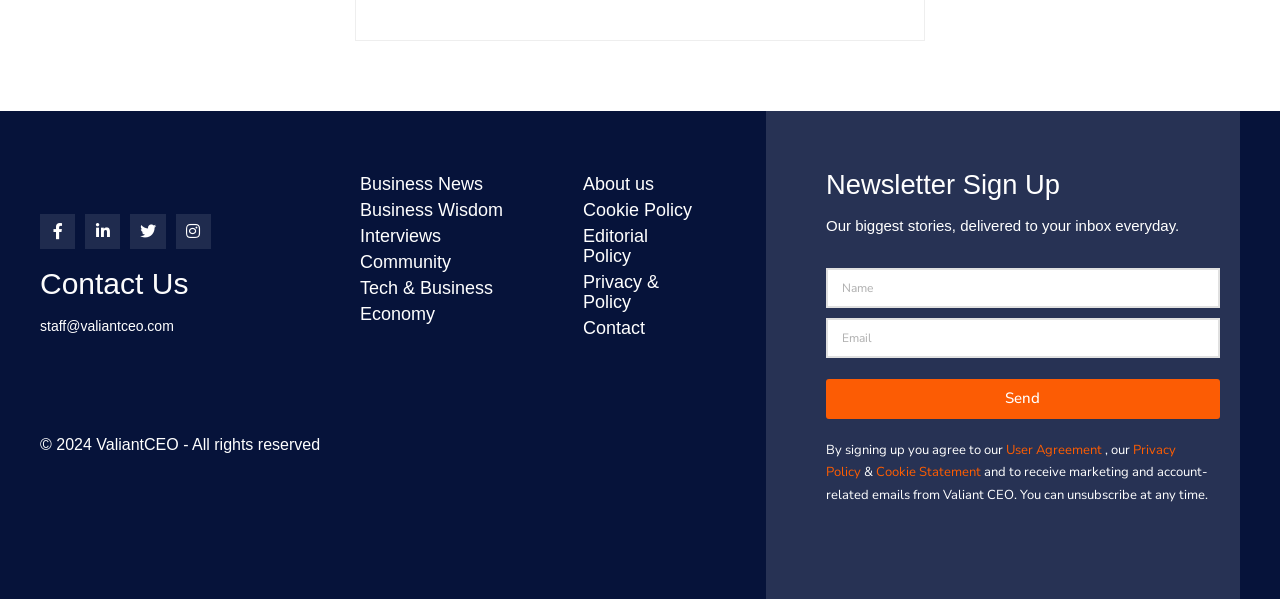Locate the bounding box coordinates of the clickable area to execute the instruction: "Contact us via email". Provide the coordinates as four float numbers between 0 and 1, represented as [left, top, right, bottom].

[0.031, 0.531, 0.136, 0.558]